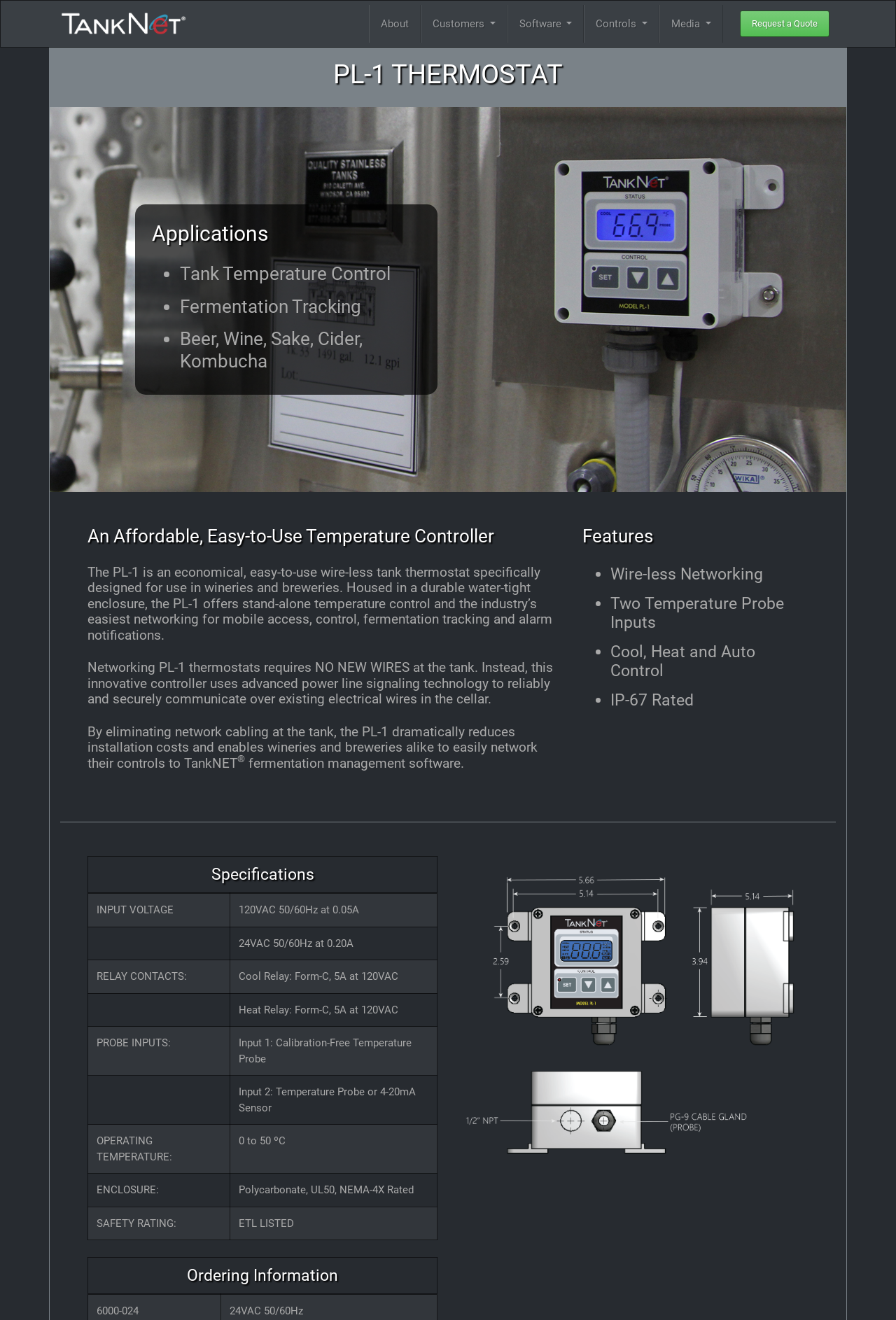Please locate the bounding box coordinates of the element that should be clicked to complete the given instruction: "Learn more about the applications of the PL-1 thermostat".

[0.17, 0.168, 0.47, 0.187]